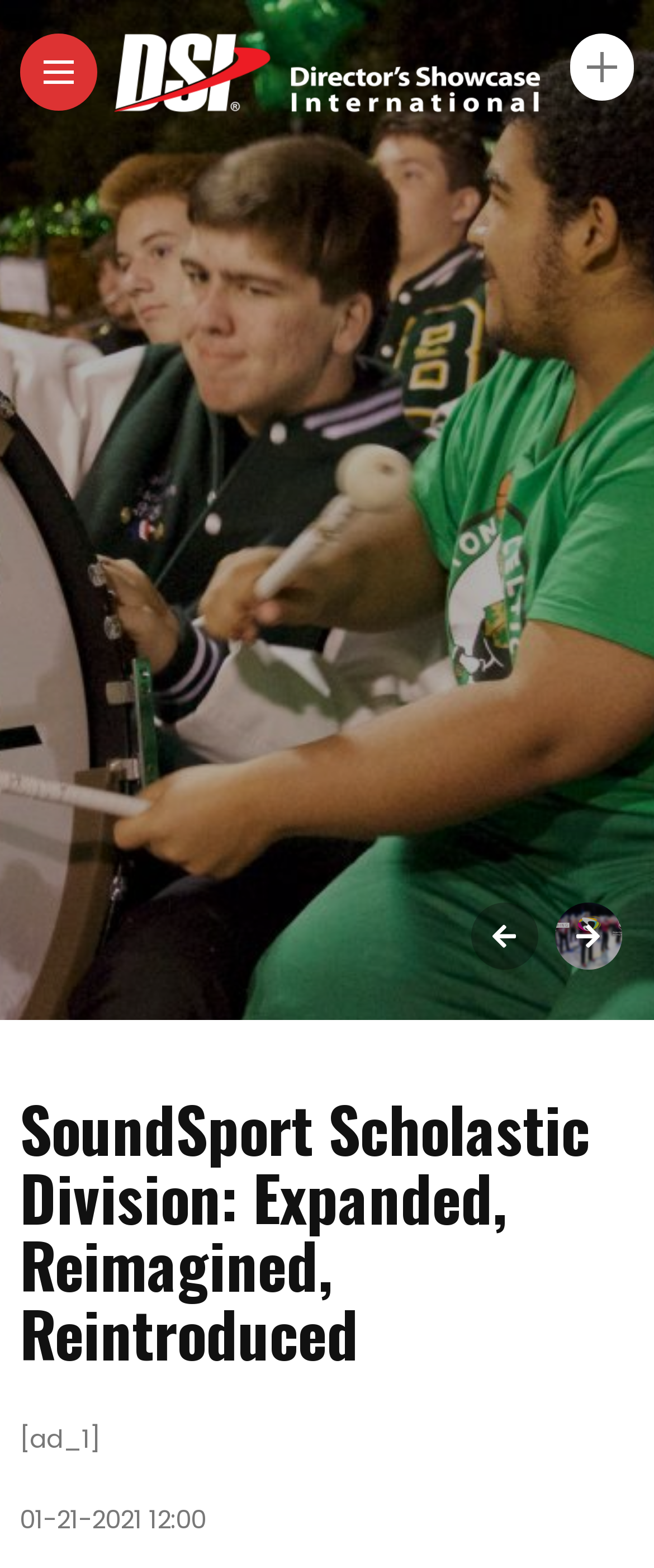Extract the text of the main heading from the webpage.

SoundSport Scholastic Division: Expanded, Reimagined, Reintroduced